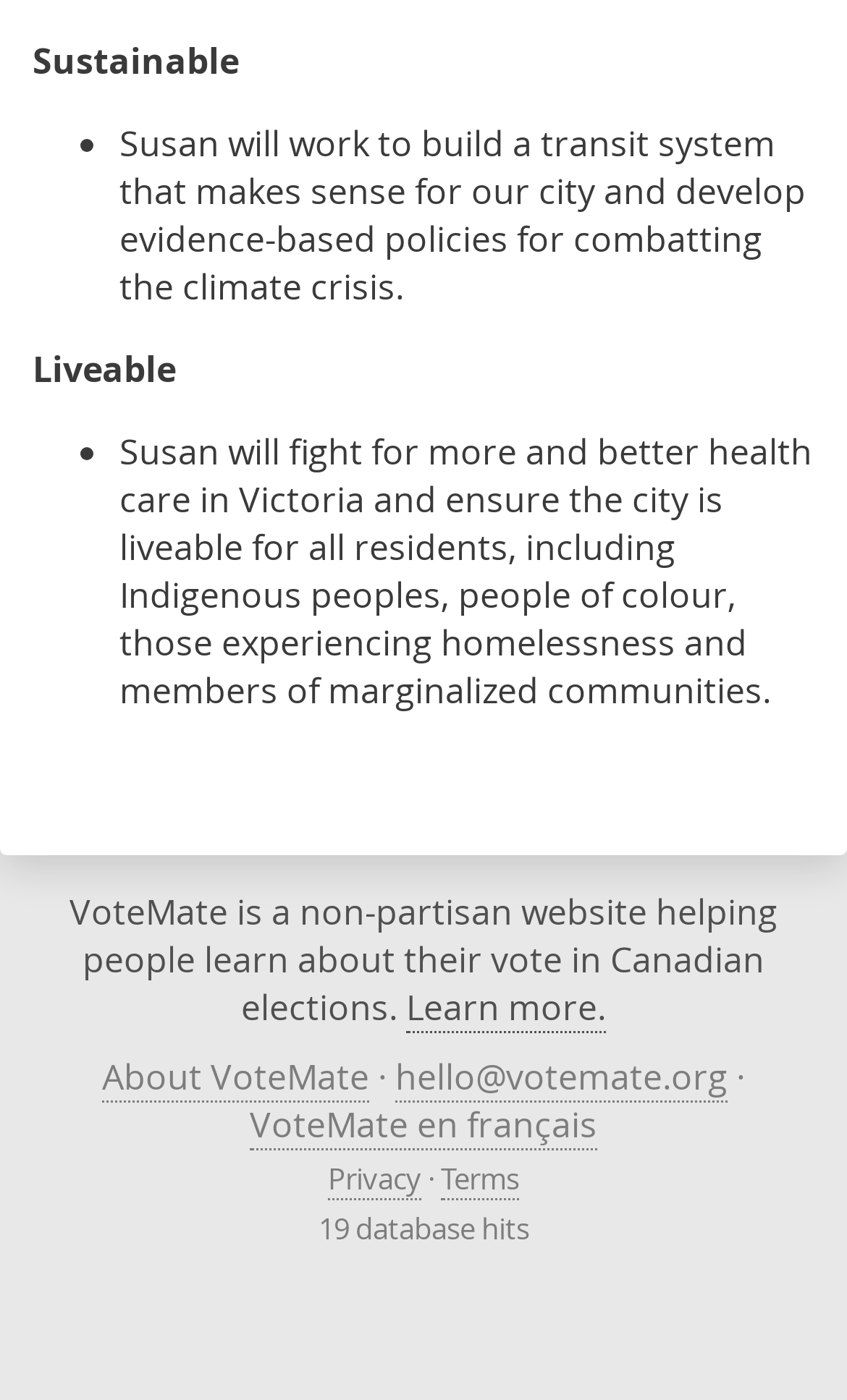What is the purpose of VoteMate?
Using the image as a reference, answer the question with a short word or phrase.

Help people learn about their vote